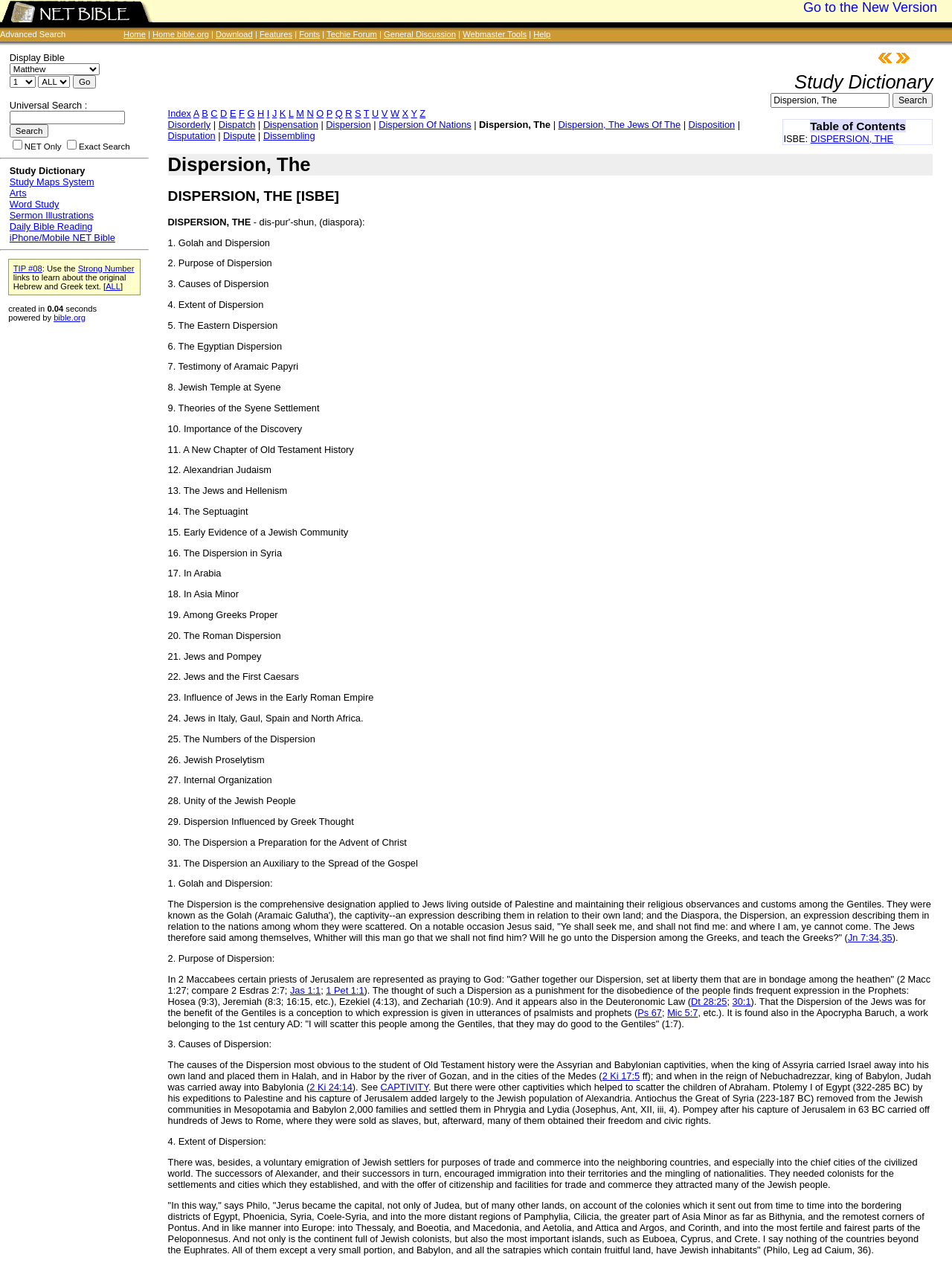What is the title of the study dictionary?
Look at the image and respond with a one-word or short phrase answer.

NETBible